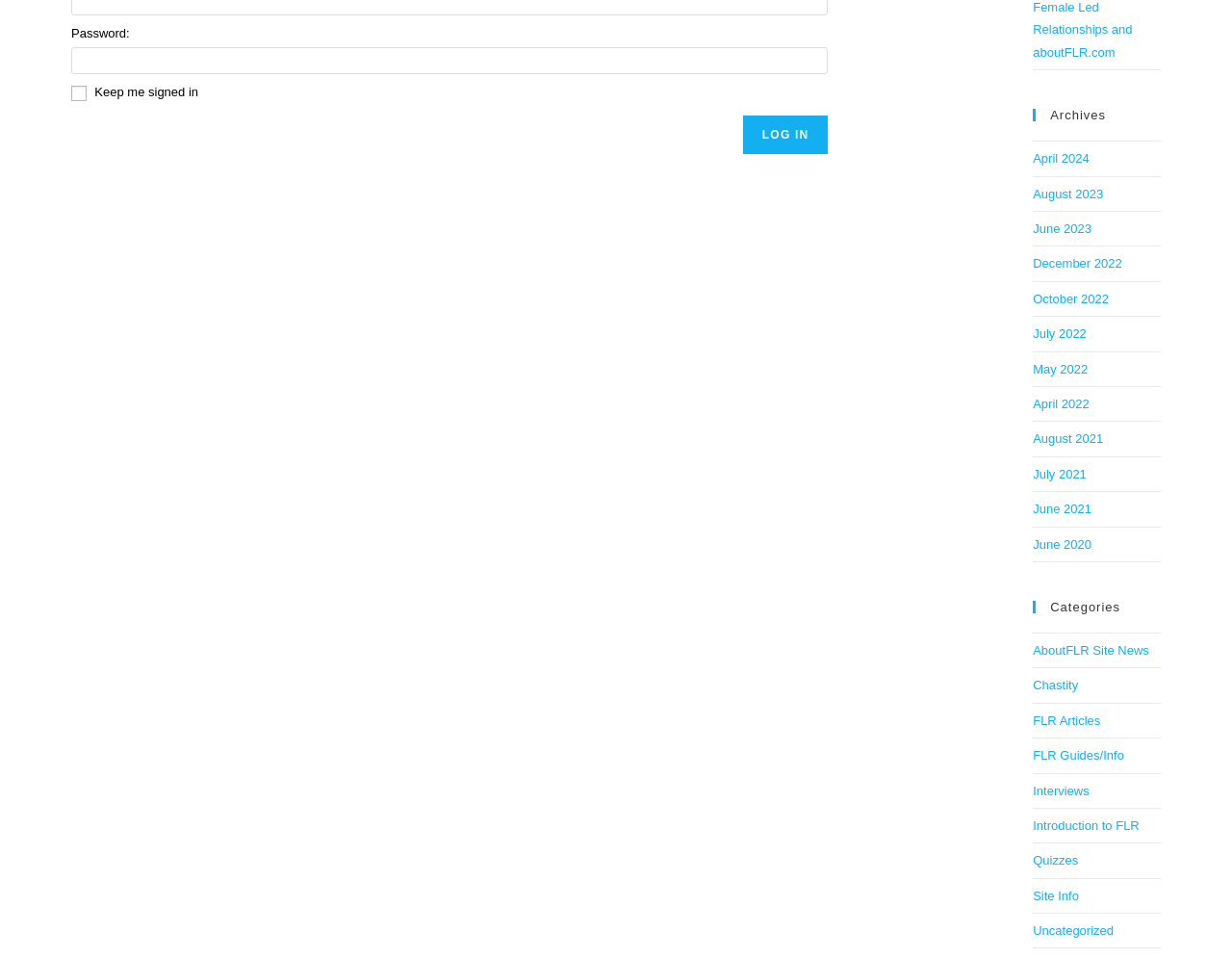What is the purpose of the checkbox?
Based on the screenshot, provide your answer in one word or phrase.

Keep me signed in